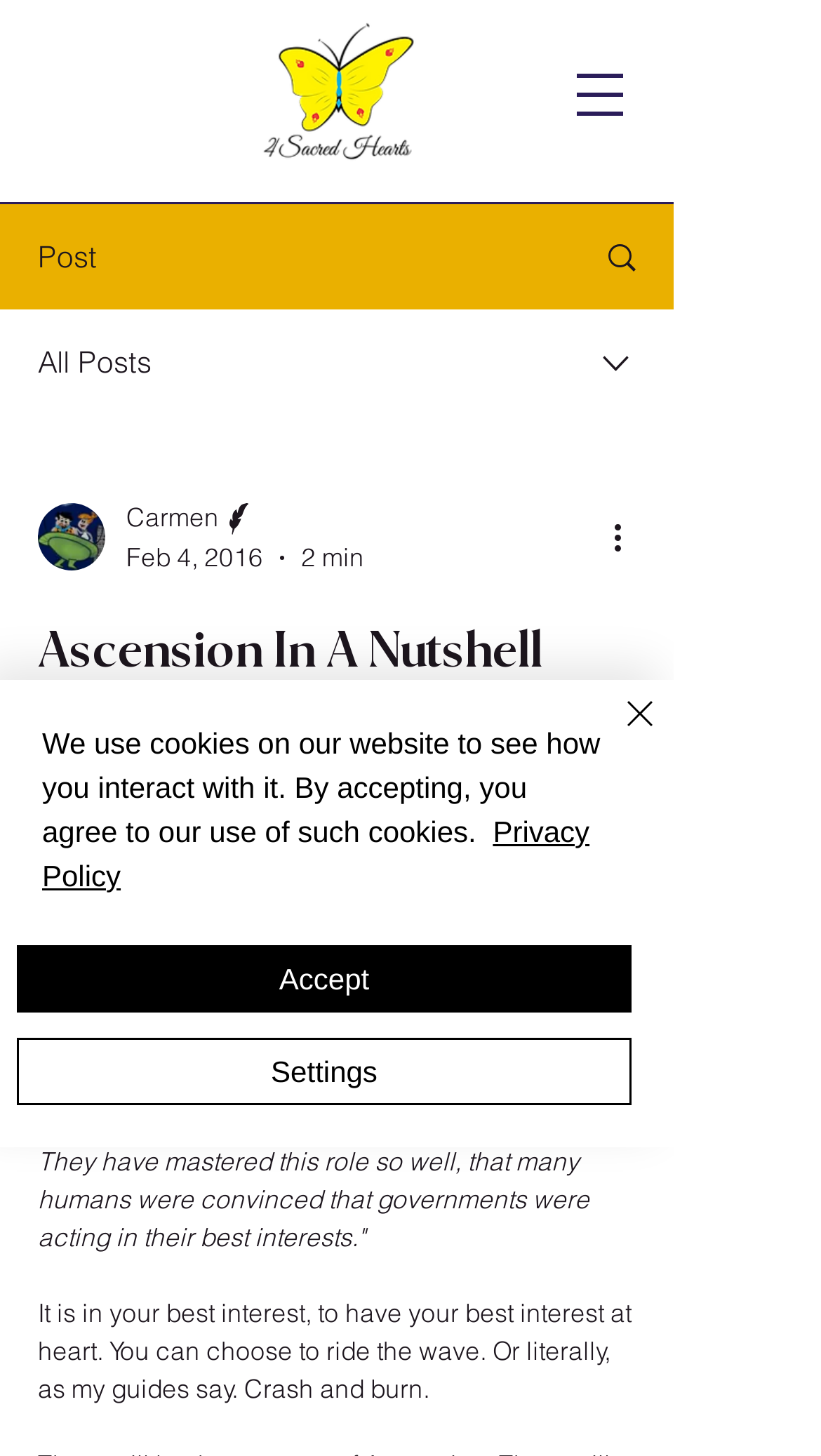Please identify the bounding box coordinates of the element's region that should be clicked to execute the following instruction: "Open navigation menu". The bounding box coordinates must be four float numbers between 0 and 1, i.e., [left, top, right, bottom].

[0.667, 0.029, 0.795, 0.101]